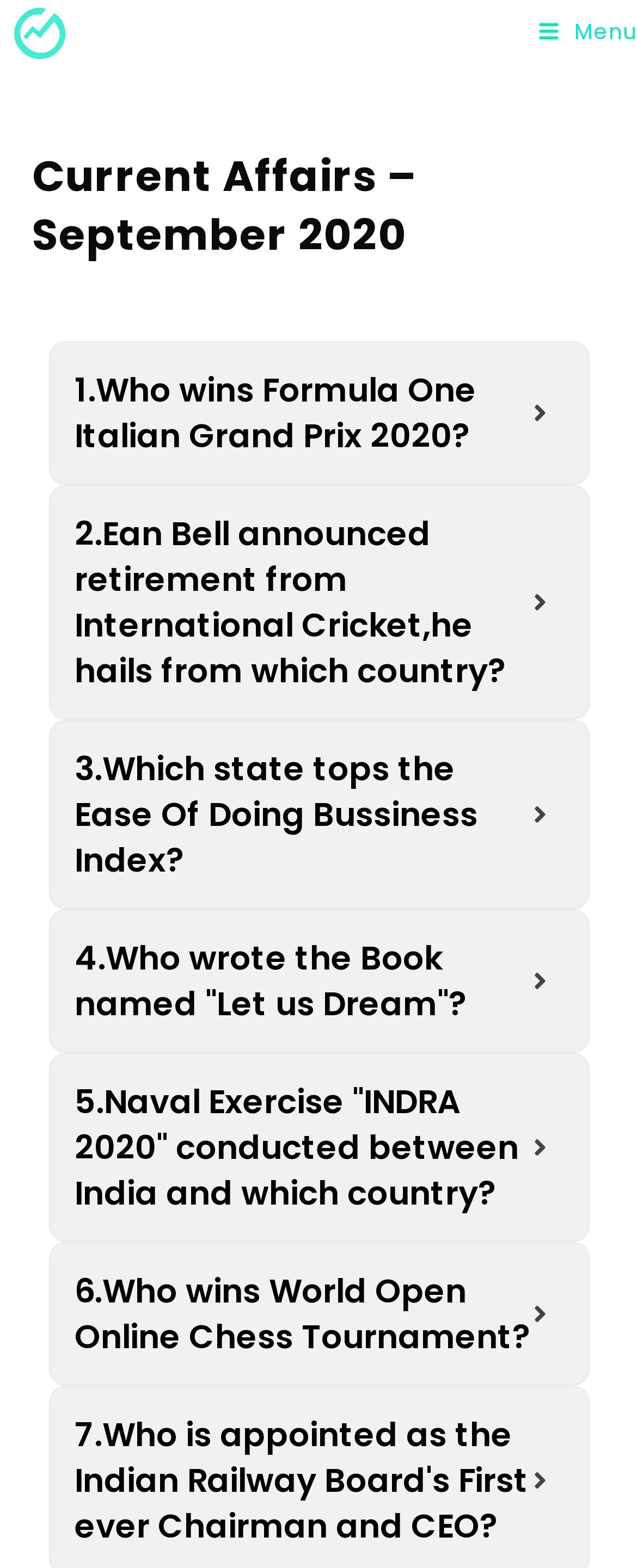Could you highlight the region that needs to be clicked to execute the instruction: "View the content of 'Who wrote the Book named "Let us Dream"?'"?

[0.076, 0.58, 0.924, 0.671]